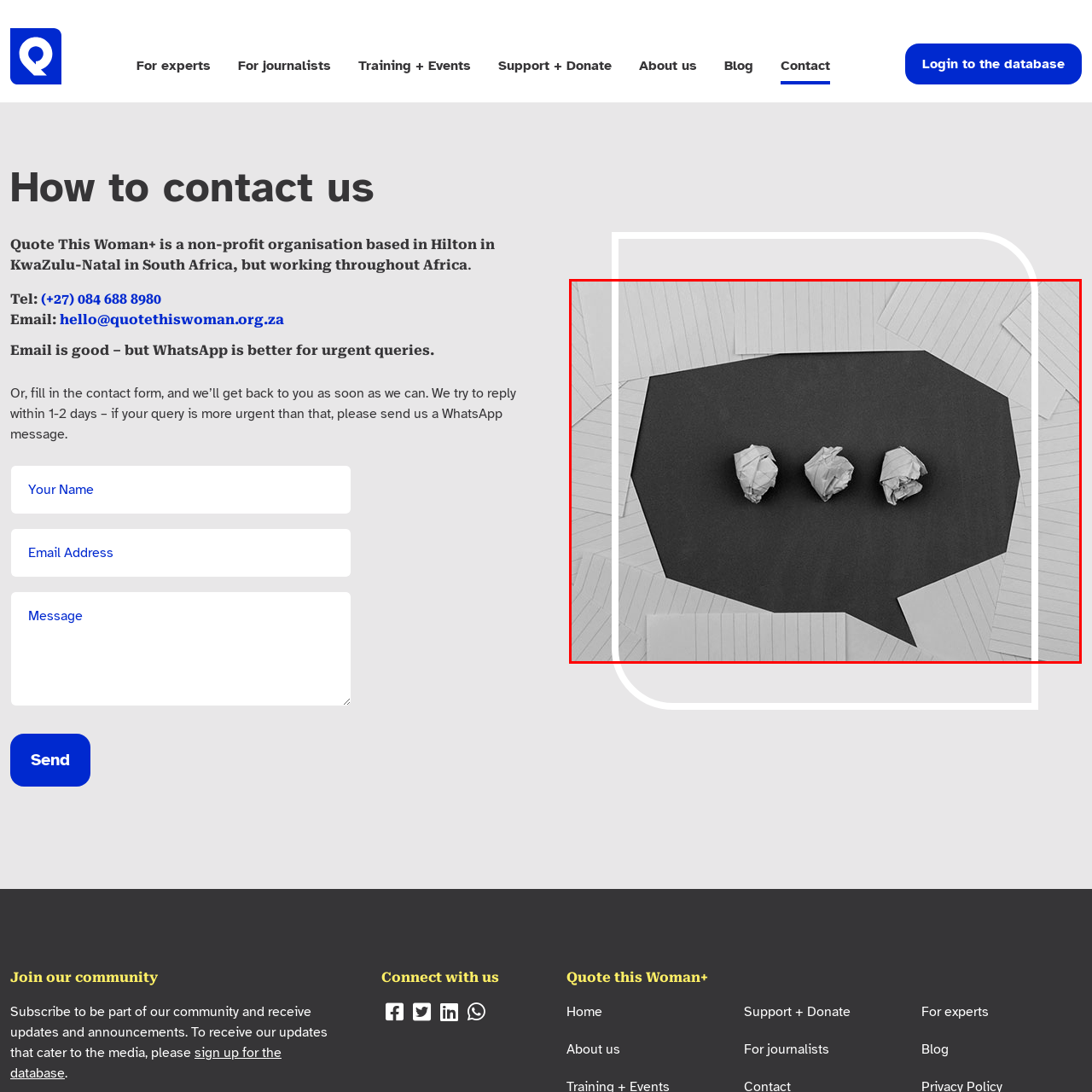What is the arrangement of the lined paper sheets?
Concentrate on the image bordered by the red bounding box and offer a comprehensive response based on the image details.

The caption describes the lined paper sheets as being 'partially visible and arranged in a way that suggests a conversational or brainstorming atmosphere', implying that they are not fully visible and are arranged to resemble a dialogue bubble.